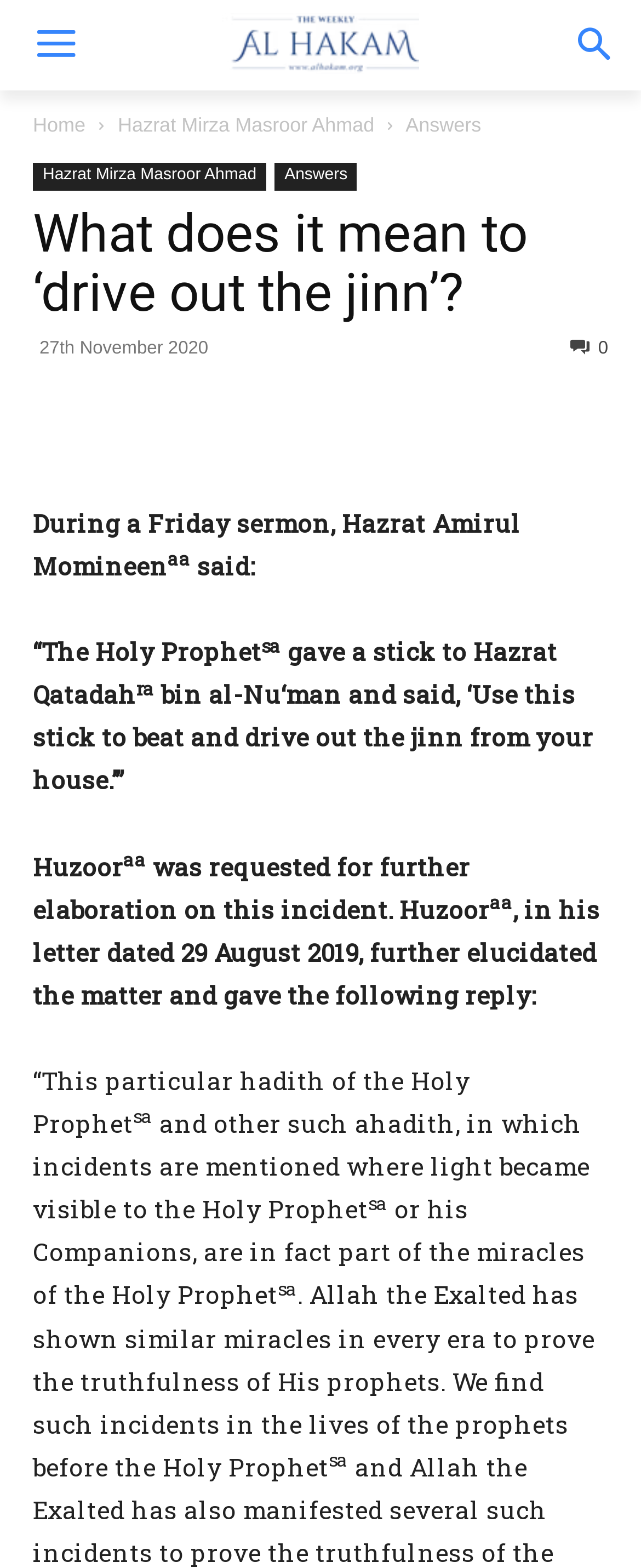Determine and generate the text content of the webpage's headline.

What does it mean to ‘drive out the jinn’?